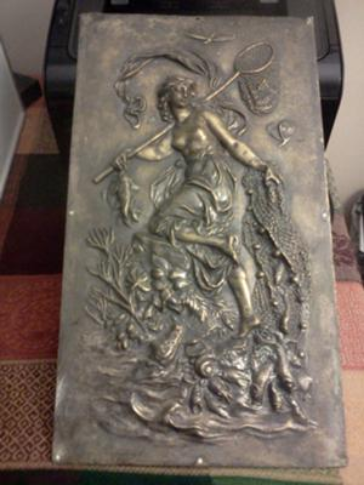Use a single word or phrase to answer the following:
What is the goddess holding over her shoulder?

A fishing net